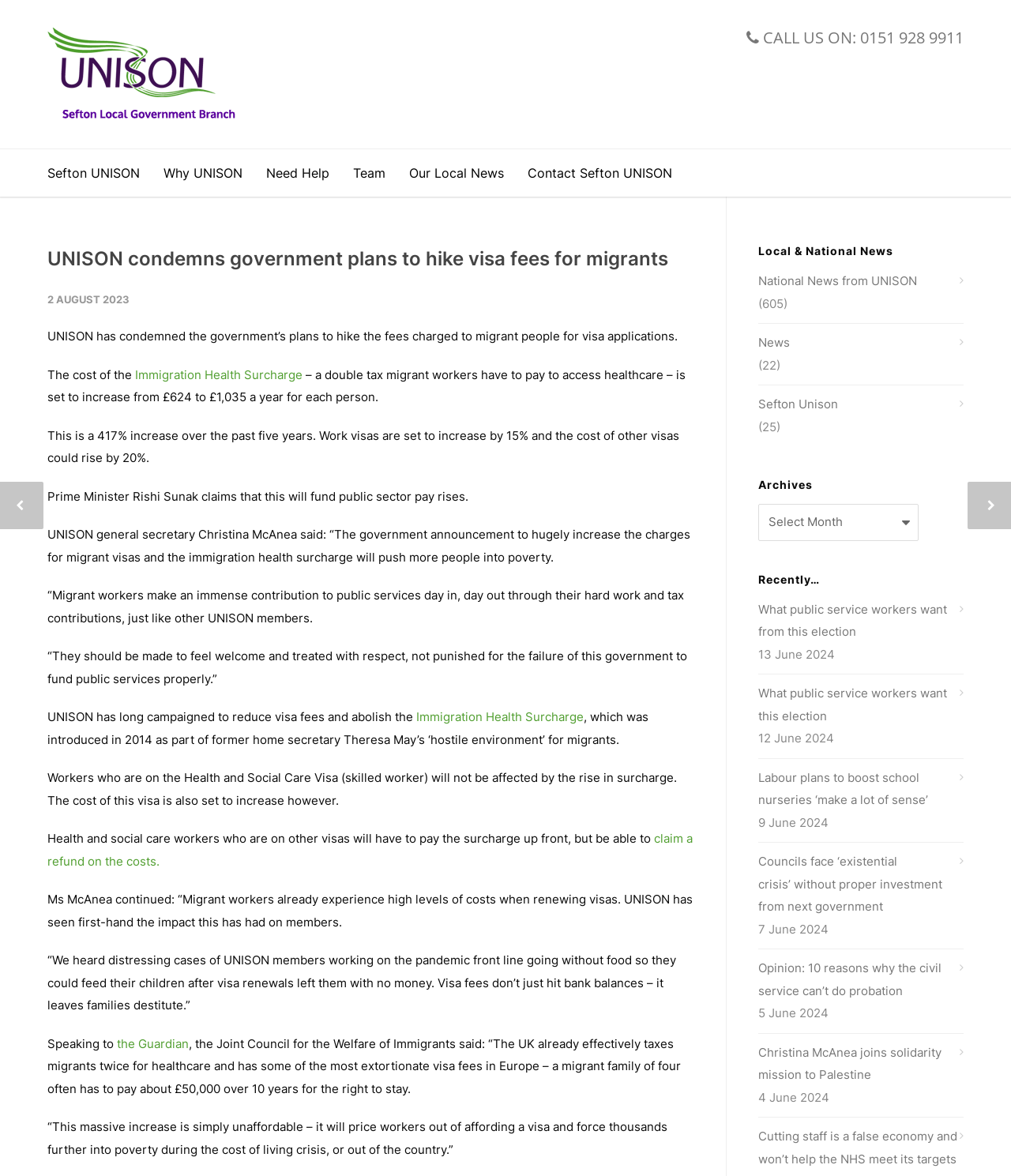Utilize the details in the image to give a detailed response to the question: What is the cost of the Immigration Health Surcharge set to increase to?

The cost of the Immigration Health Surcharge can be found in the article text, where it says '– a double tax migrant workers have to pay to access healthcare – is set to increase from £624 to £1,035 a year for each person'.